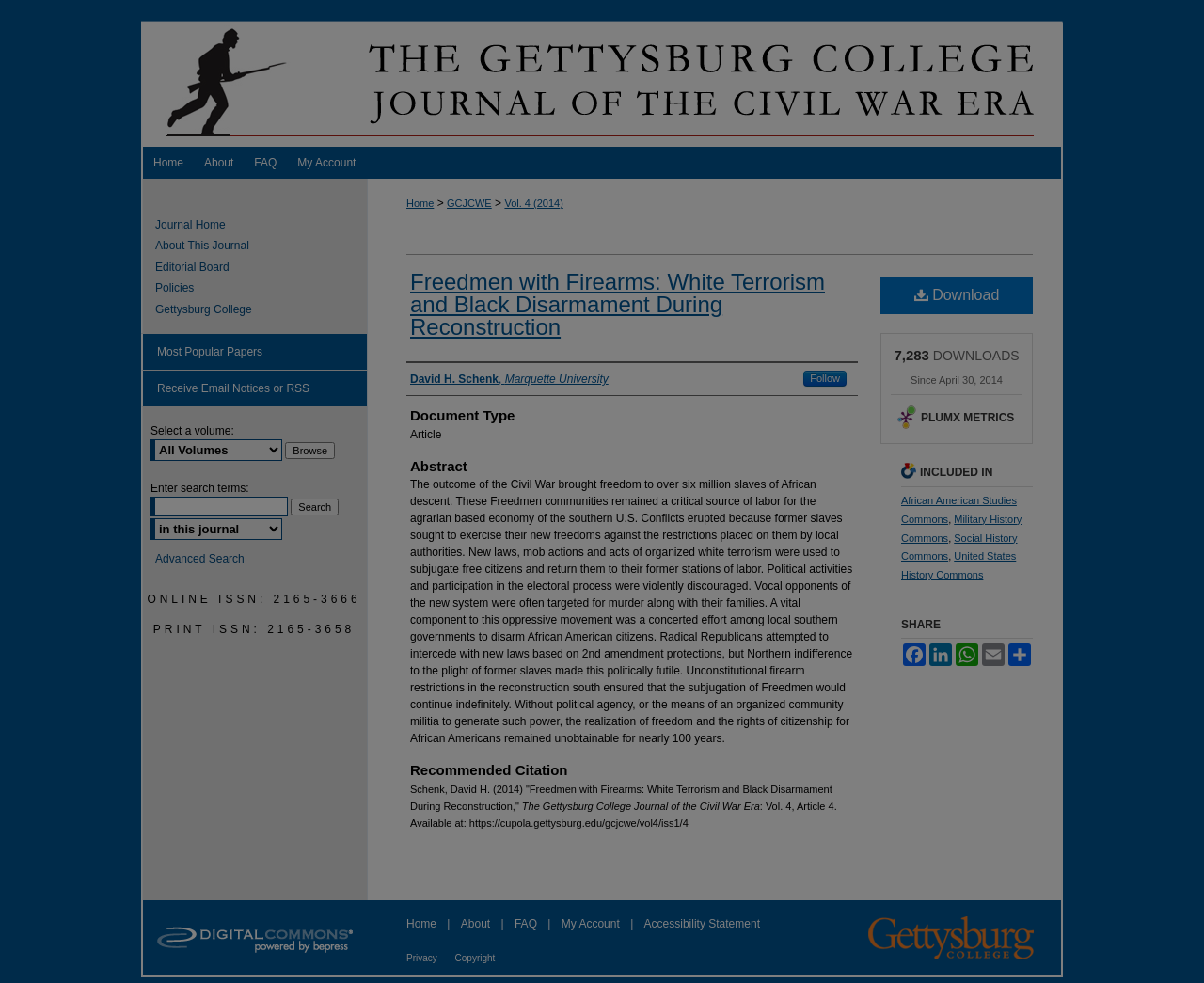Determine the bounding box coordinates for the region that must be clicked to execute the following instruction: "Download the article".

[0.731, 0.281, 0.858, 0.32]